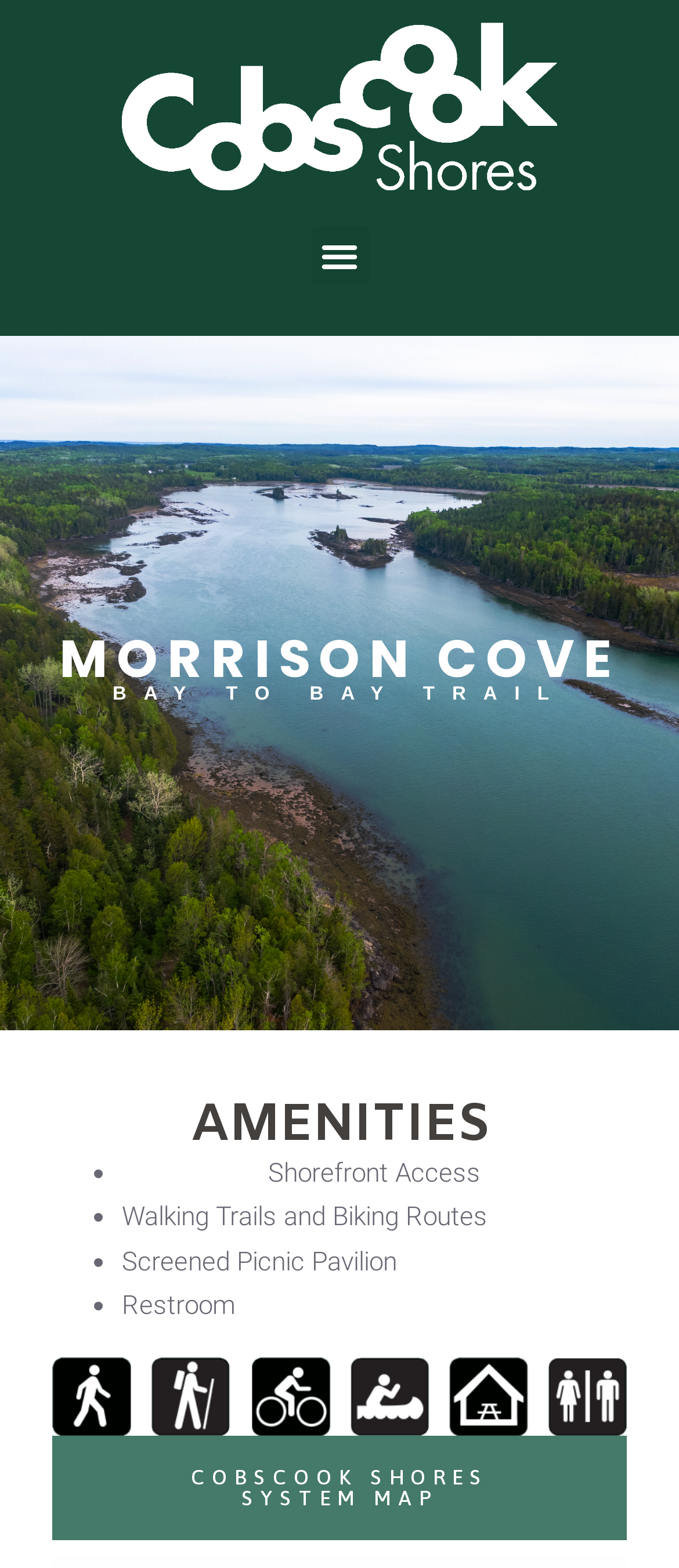What is the name of the system map?
Use the image to give a comprehensive and detailed response to the question.

The question asks for the name of the system map. By looking at the webpage, we can see that the link 'COBSCOOK SHORES SYSTEM MAP' is present, which suggests that it is the name of the system map.